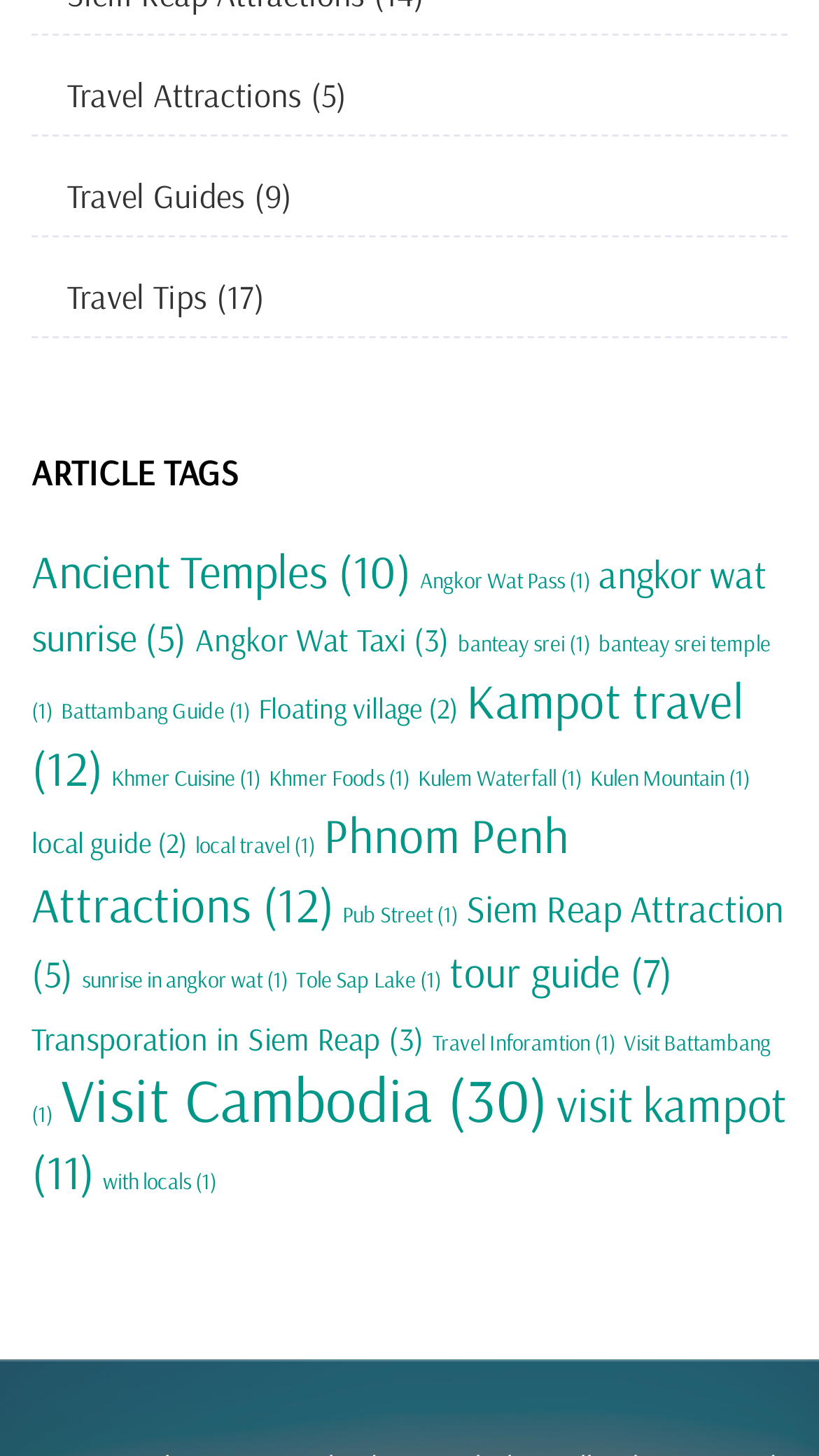Provide the bounding box coordinates of the UI element this sentence describes: "local travel (1)".

[0.238, 0.571, 0.385, 0.591]